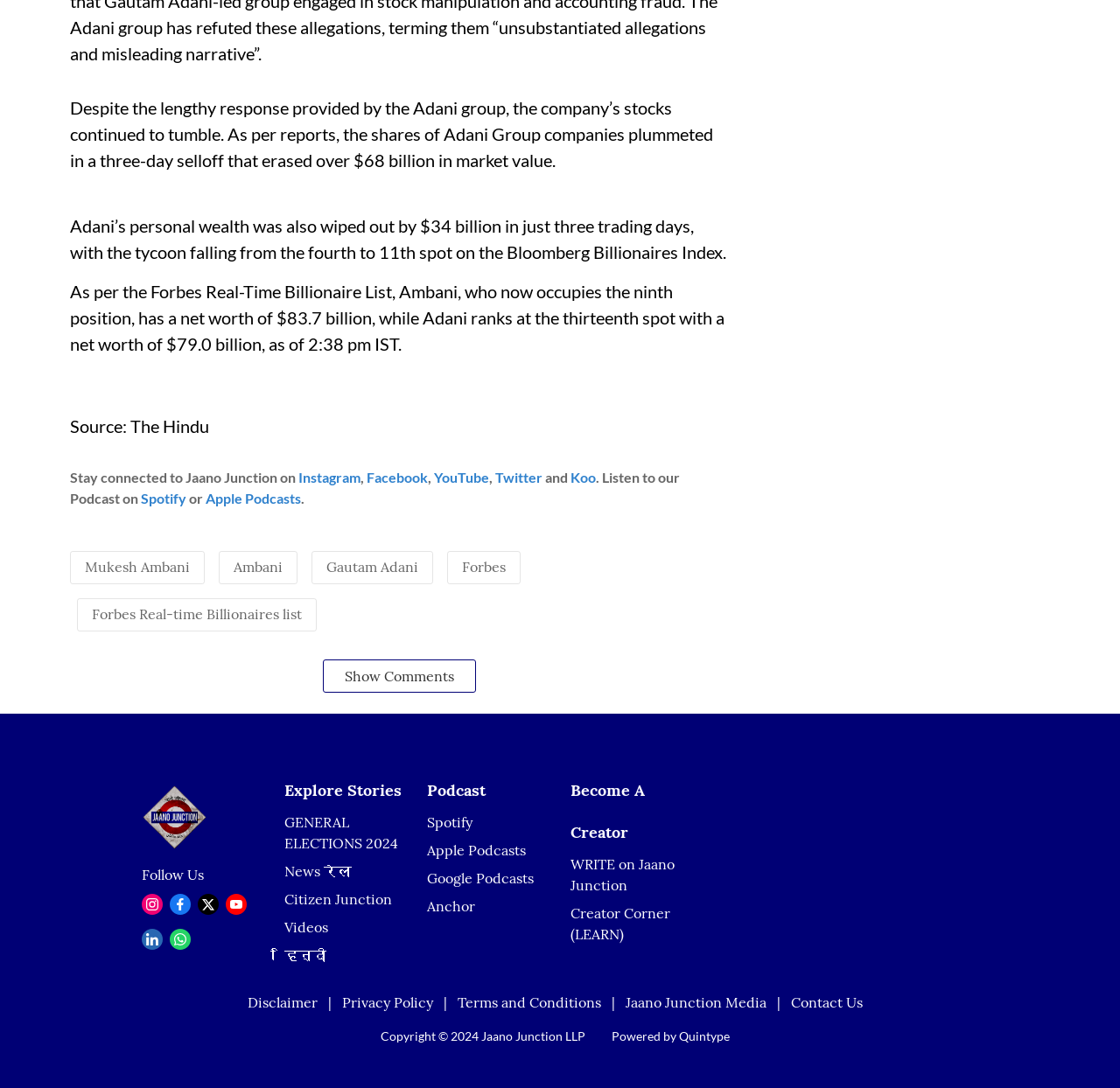Please specify the bounding box coordinates in the format (top-left x, top-left y, bottom-right x, bottom-right y), with all values as floating point numbers between 0 and 1. Identify the bounding box of the UI element described by: Powered by Quintype

[0.534, 0.944, 0.663, 0.962]